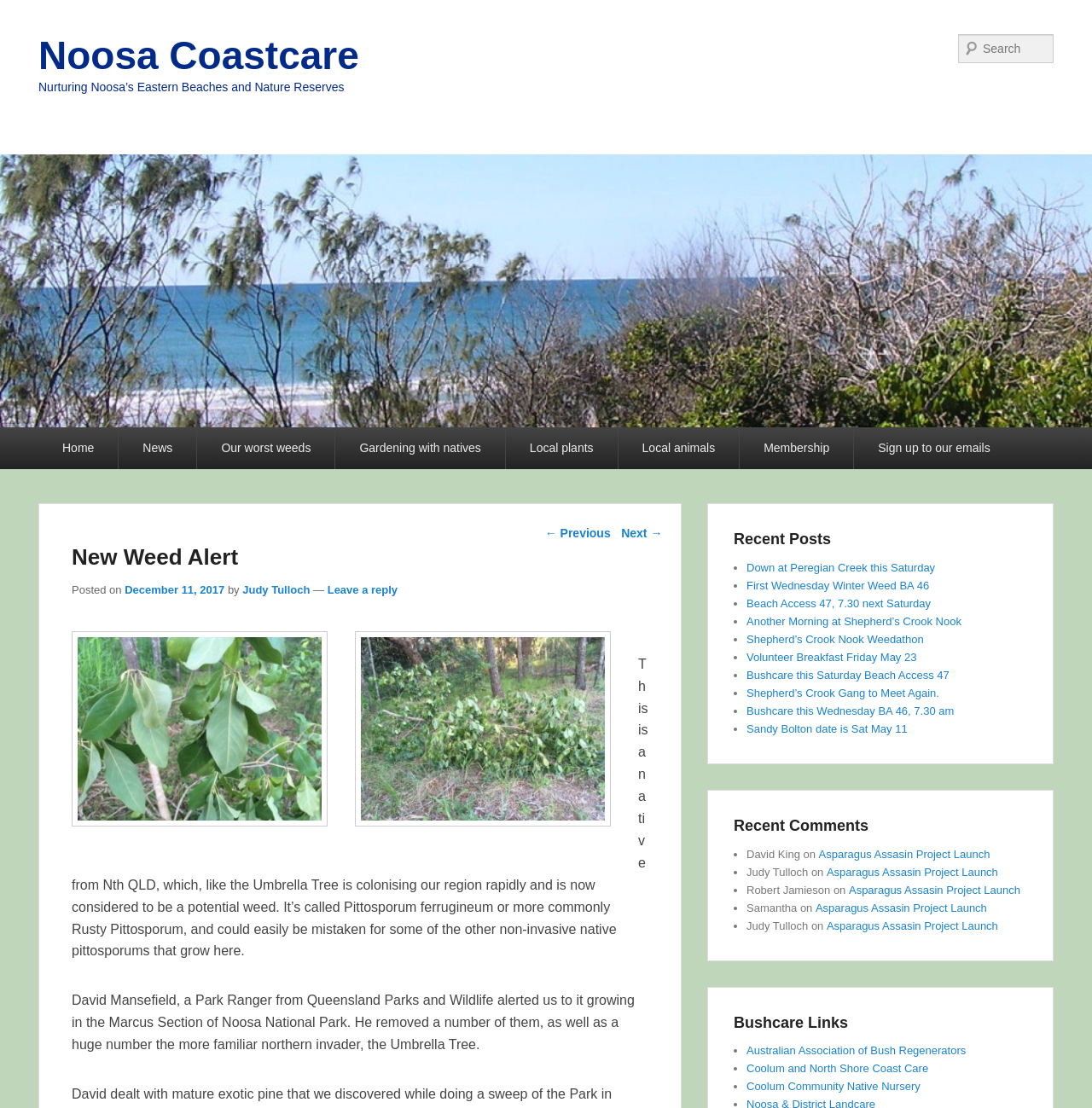What is the title of the current post?
Provide a one-word or short-phrase answer based on the image.

New Weed Alert